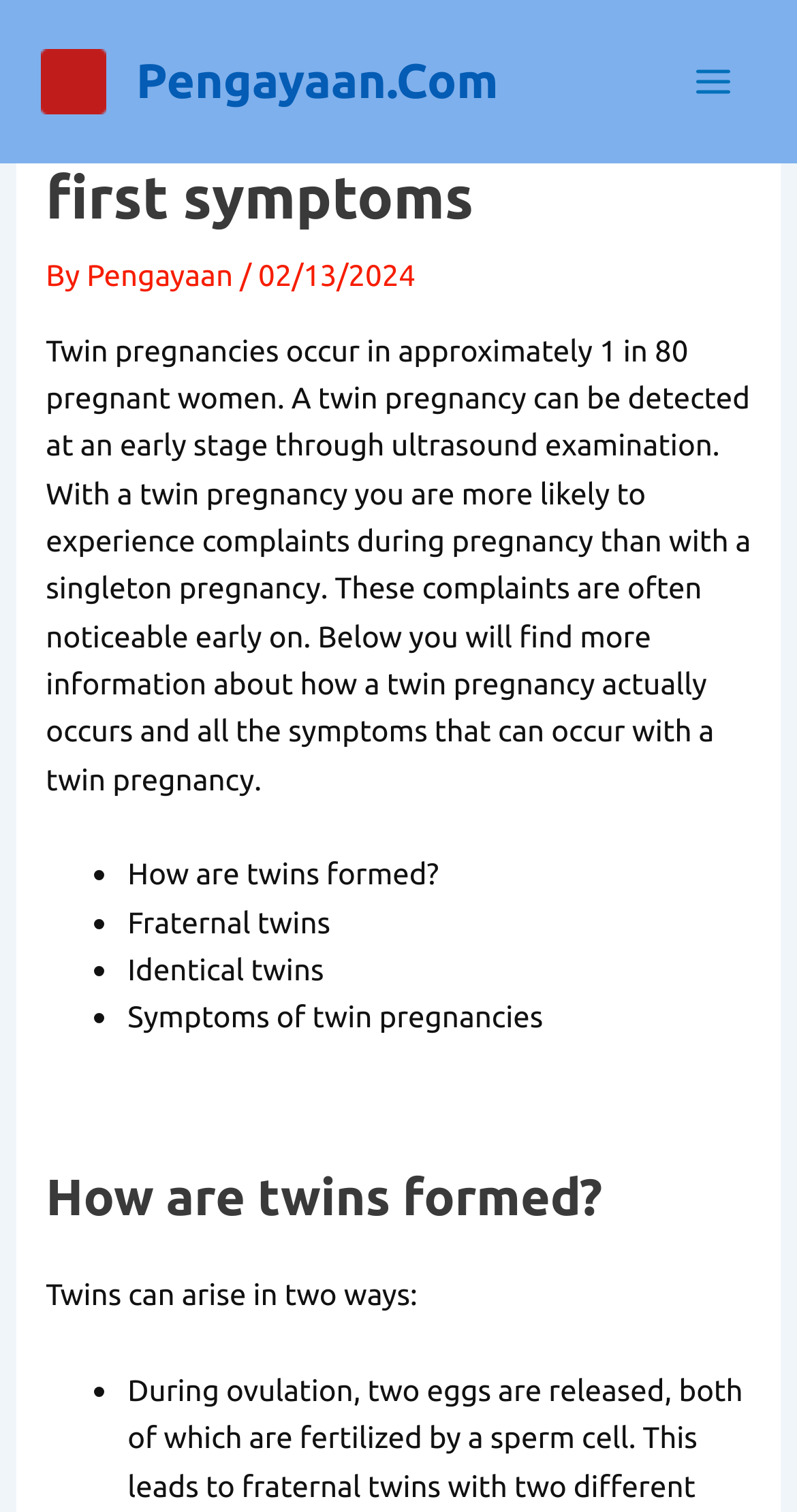Respond with a single word or short phrase to the following question: 
What is the topic of the article?

Pregnant with twins